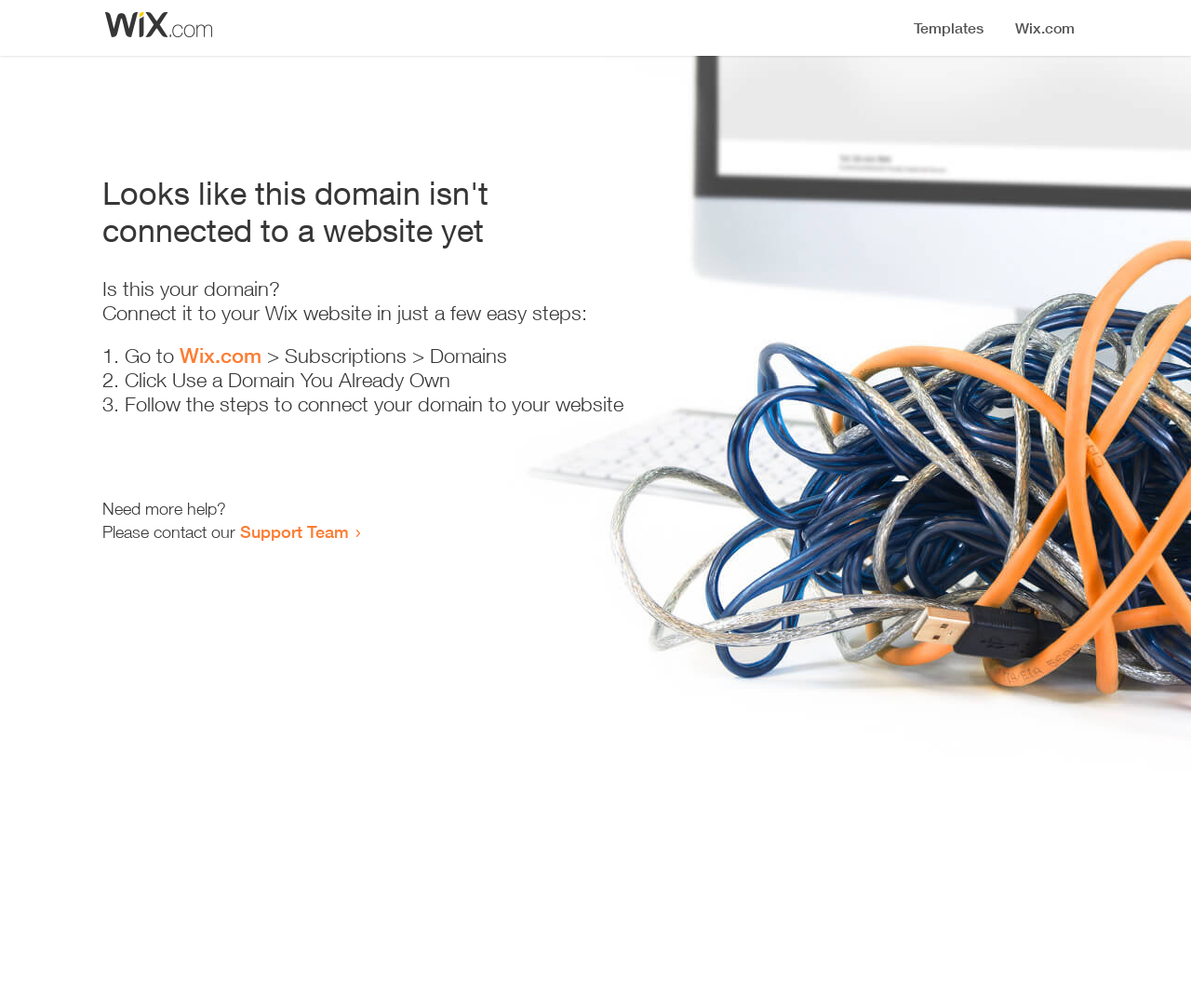Extract the main title from the webpage.

Looks like this domain isn't
connected to a website yet